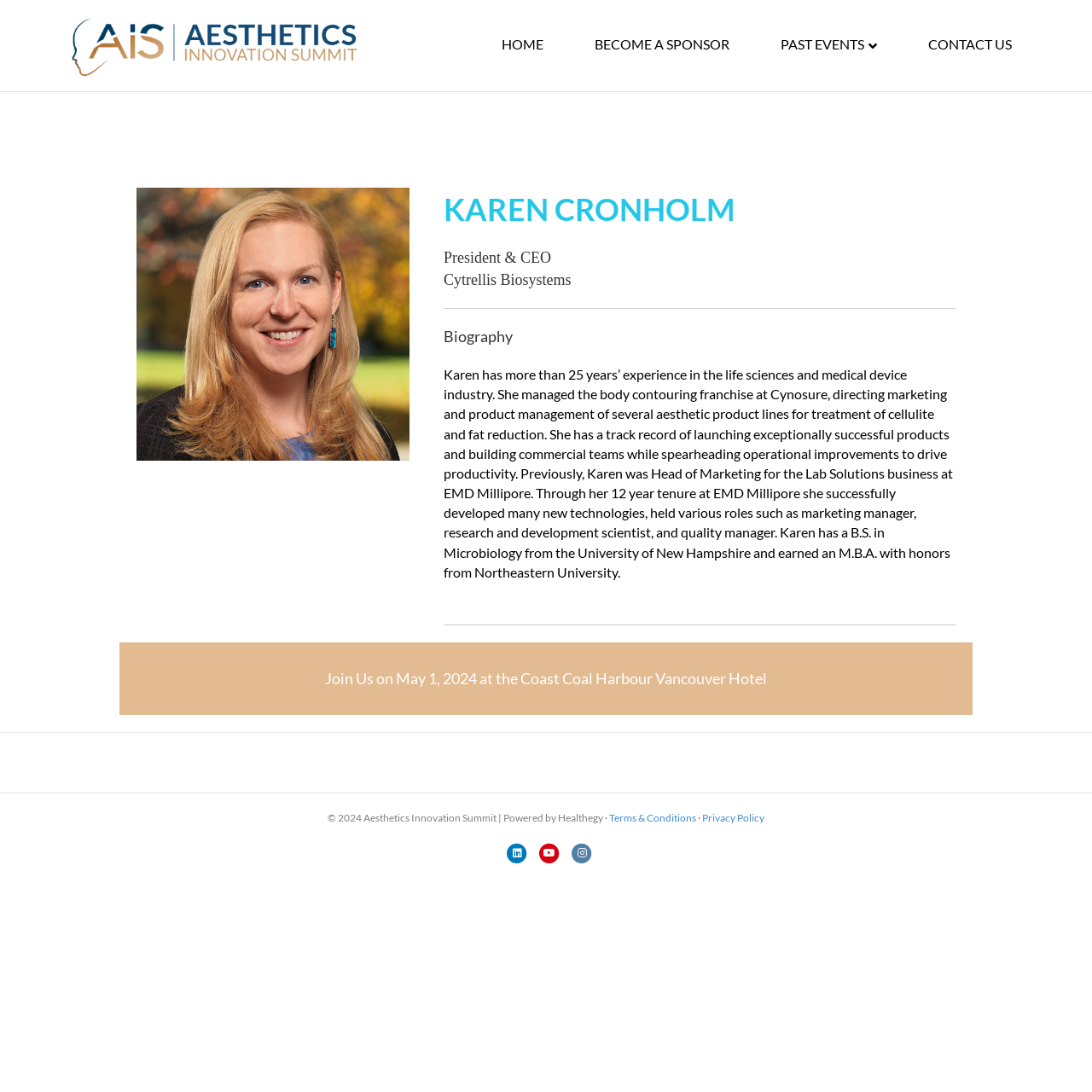Specify the bounding box coordinates of the element's area that should be clicked to execute the given instruction: "Visit the Aesthetics Innovation Summit's Linkedin page". The coordinates should be four float numbers between 0 and 1, i.e., [left, top, right, bottom].

[0.462, 0.772, 0.485, 0.79]